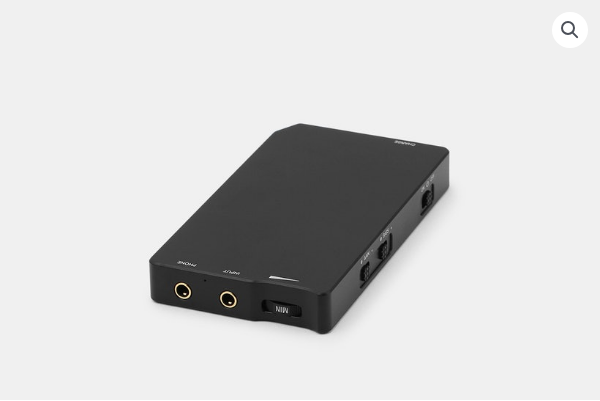Utilize the details in the image to give a detailed response to the question: How many headphone output jacks are on the front?

According to the caption, the device has 'two headphone output jacks situated at the front', which provides versatility for connecting multiple devices.